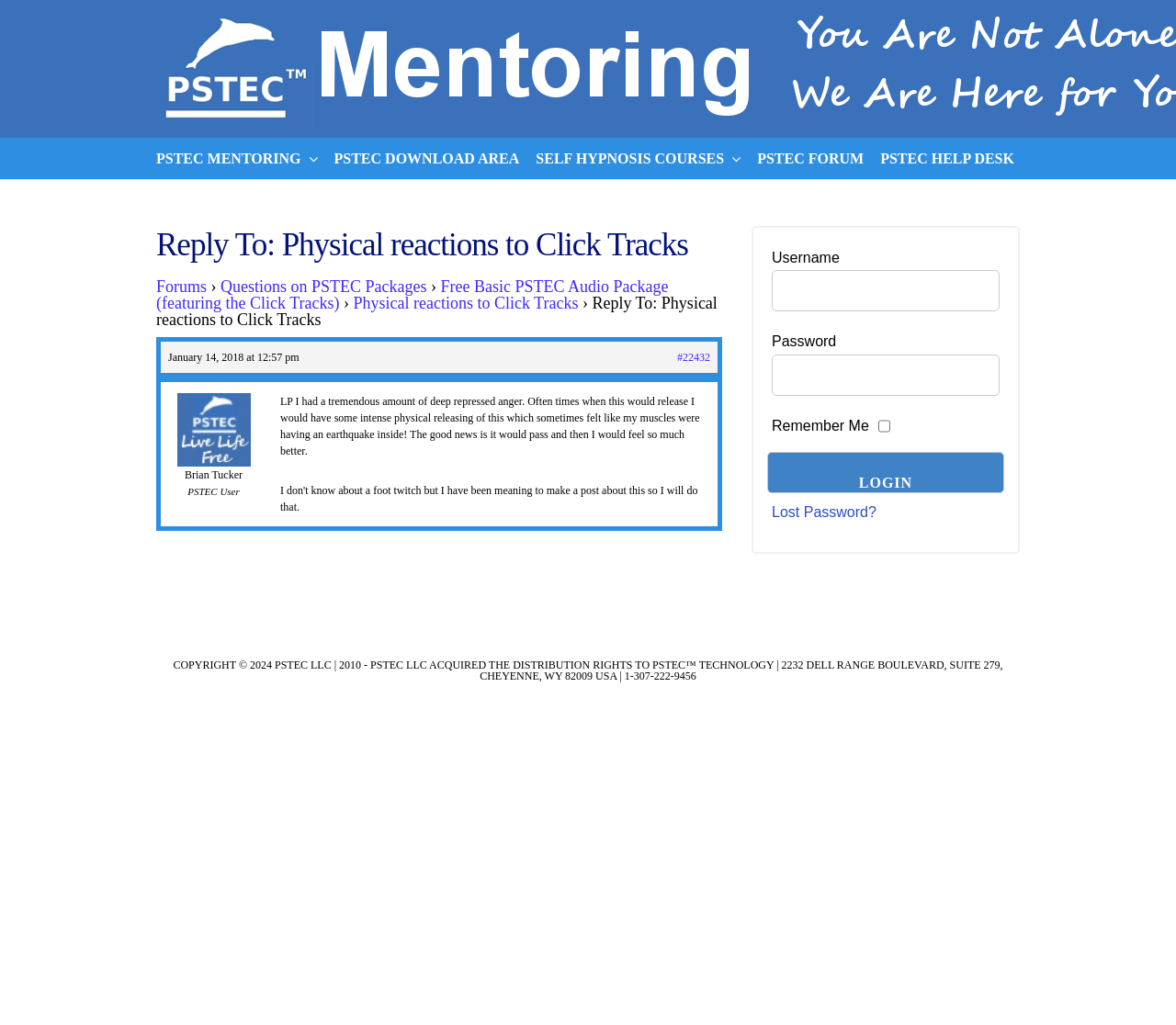Determine the bounding box coordinates for the HTML element mentioned in the following description: "Dear guest". The coordinates should be a list of four floats ranging from 0 to 1, represented as [left, top, right, bottom].

None